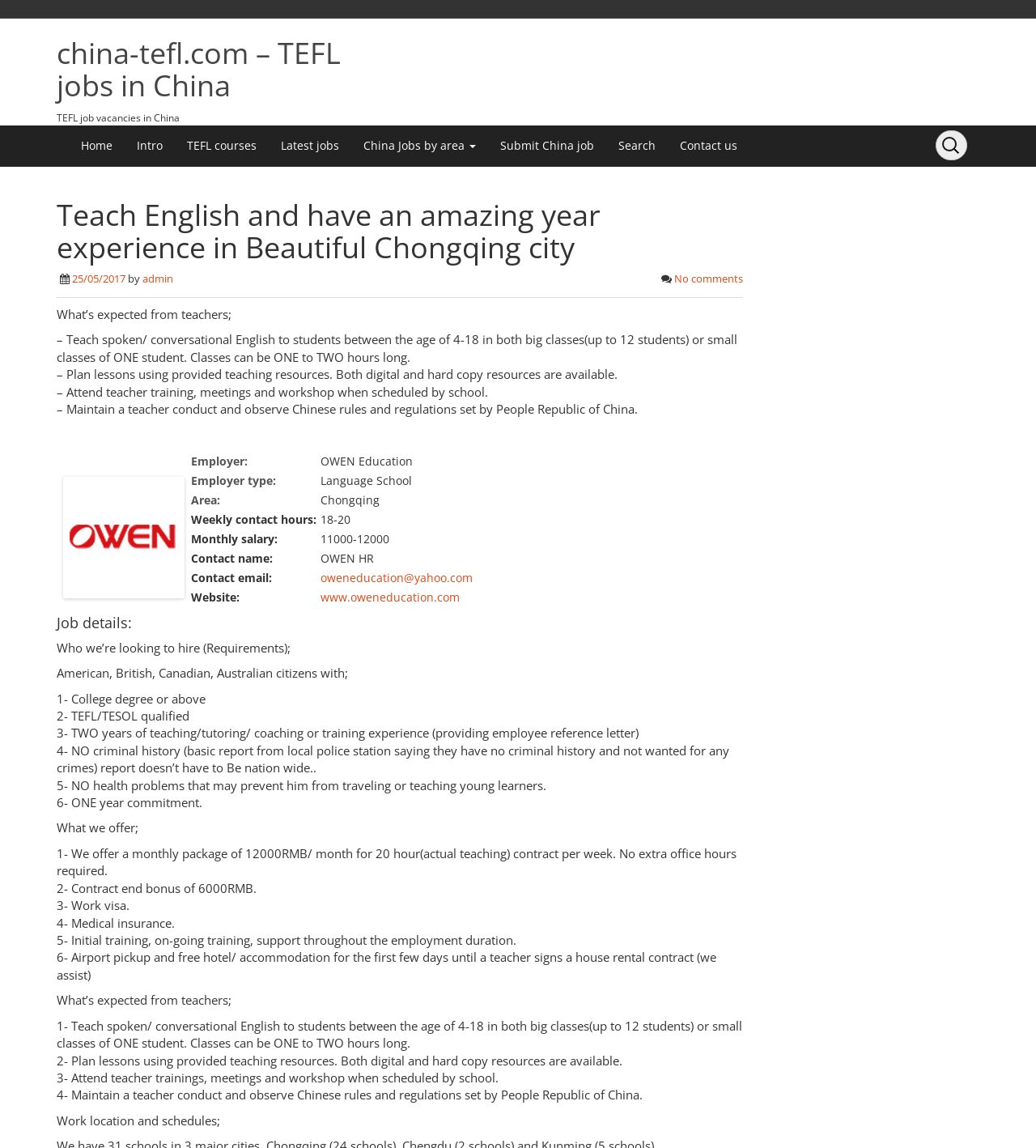Locate the bounding box for the described UI element: "Search". Ensure the coordinates are four float numbers between 0 and 1, formatted as [left, top, right, bottom].

[0.585, 0.109, 0.645, 0.145]